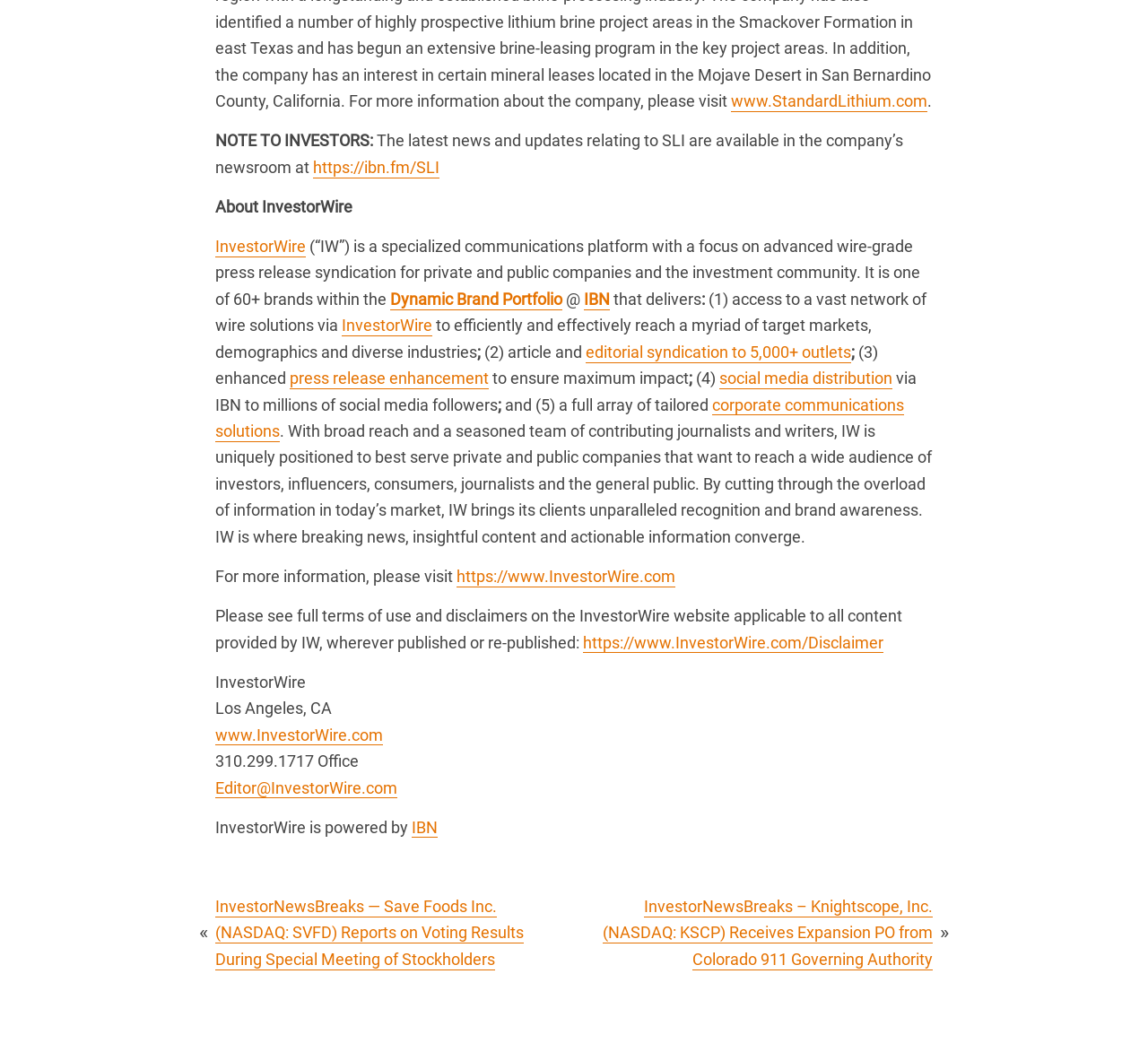Identify the bounding box coordinates of the clickable region to carry out the given instruction: "Visit StandardLithium website".

[0.637, 0.086, 0.808, 0.106]